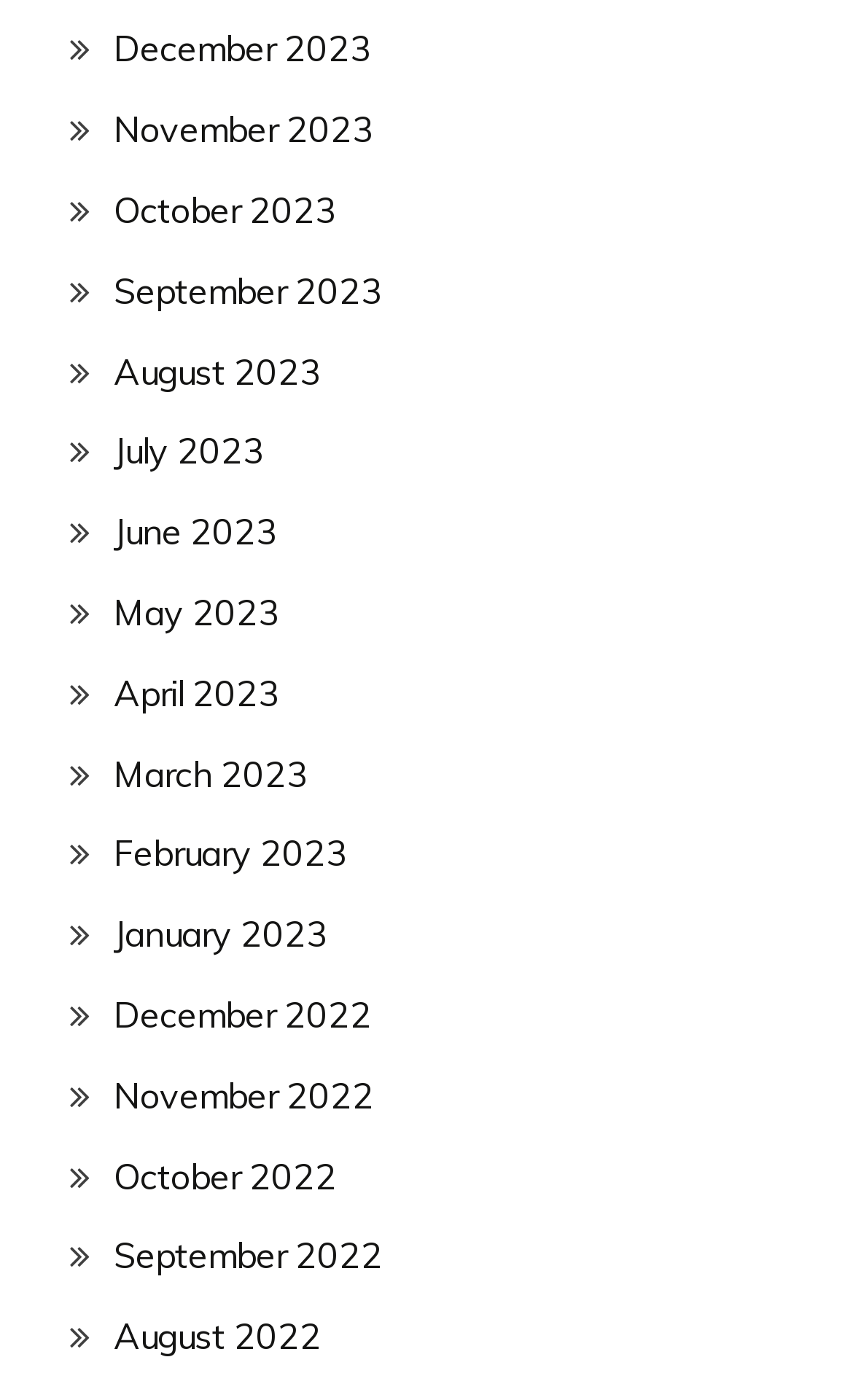What is the earliest month listed?
Based on the image, answer the question in a detailed manner.

By examining the list of links, I found that the bottommost link is 'December 2022', which suggests that it is the earliest month listed.